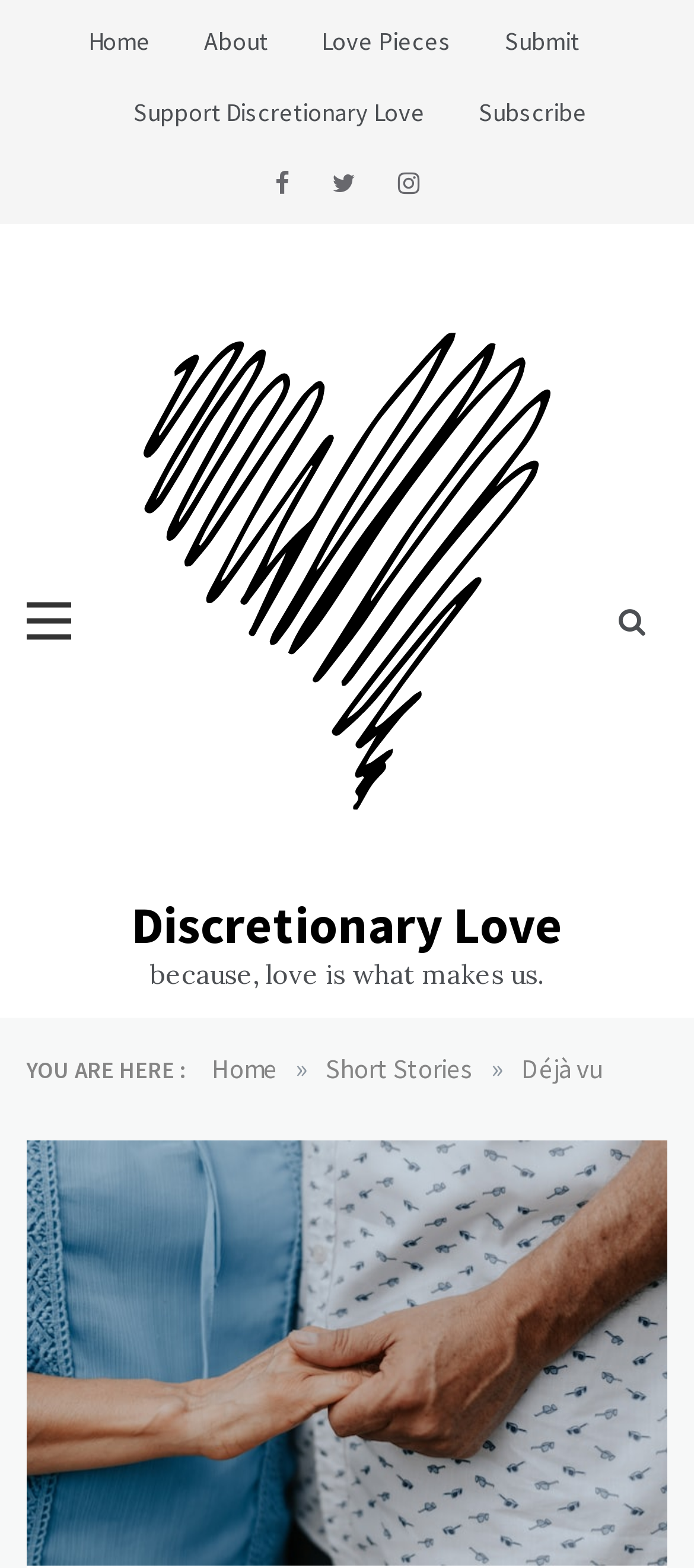Write a detailed summary of the webpage.

The webpage is titled "Déjà vu | Discretionary Love" and has a prominent header section at the top with a logo image of "Discretionary Love" on the left, accompanied by a heading with the same text. Below the logo, there is a tagline that reads "because, love is what makes us."

The top navigation menu consists of five links: "Home", "About", "Love Pieces", "Submit", and "Support Discretionary Love", which are evenly spaced and aligned horizontally across the top of the page. 

On the right side of the header section, there is a smaller link to "Subscribe" and a hidden button with a search icon. 

Further down the page, there is a breadcrumb navigation section that displays the current location, "YOU ARE HERE :", followed by a series of links: "Home" » "Short Stories" » "Déjà vu". 

The page also has a few buttons, including one with no text at the top left corner, and a hidden search button at the top right corner.